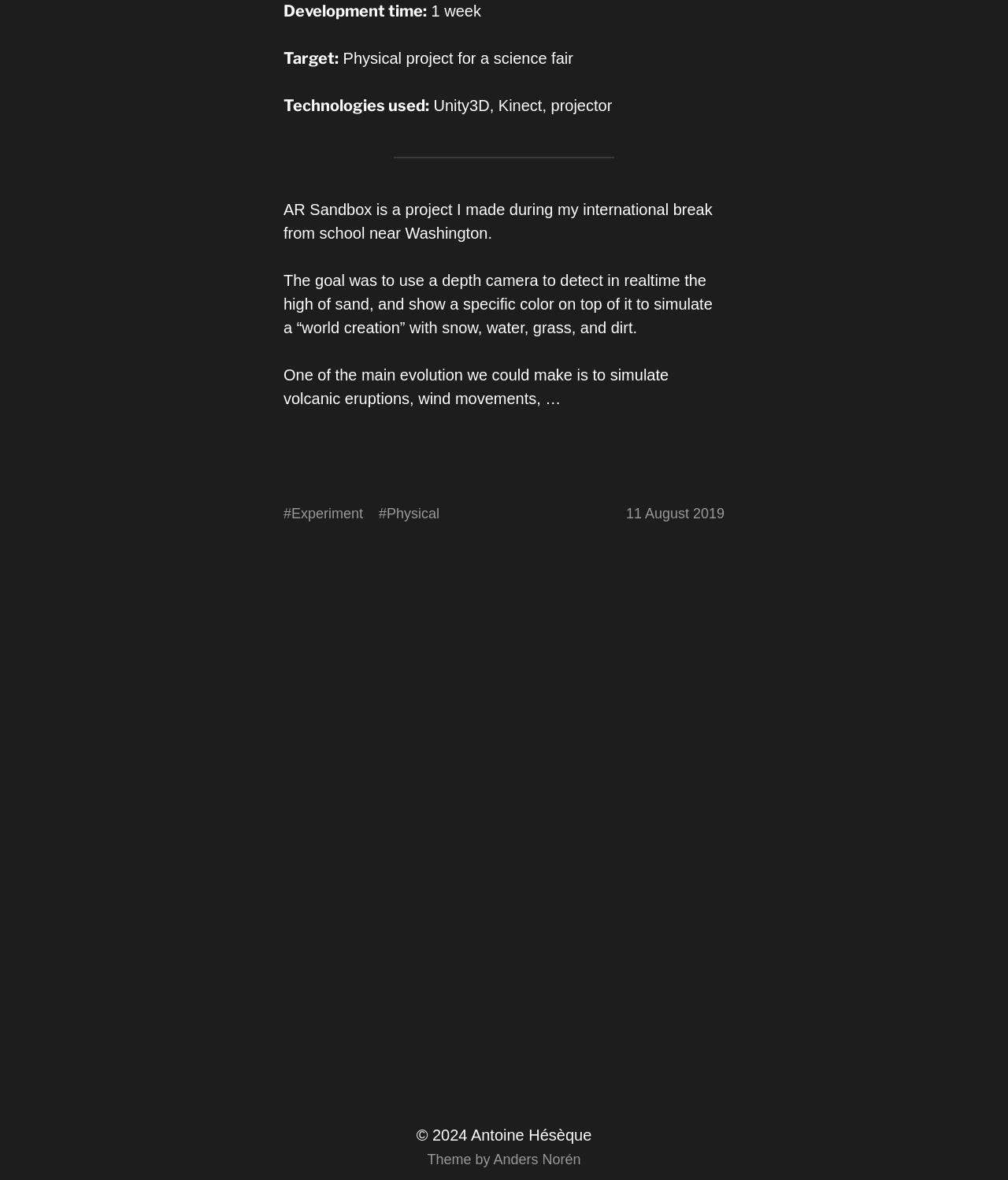How many figures are there in the AR Sandbox project description?
From the screenshot, supply a one-word or short-phrase answer.

15